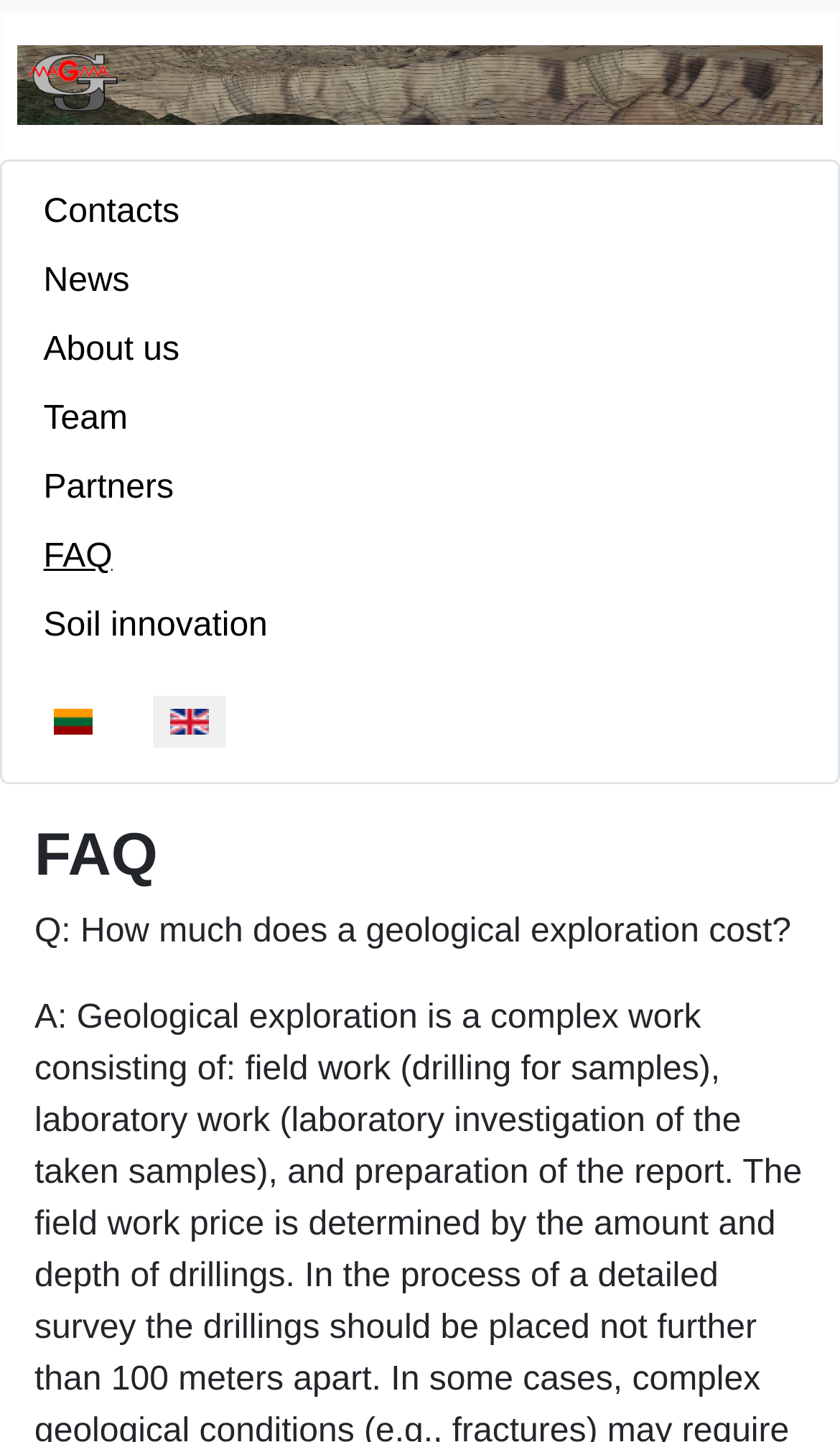Provide a short answer using a single word or phrase for the following question: 
How many language options are available?

2